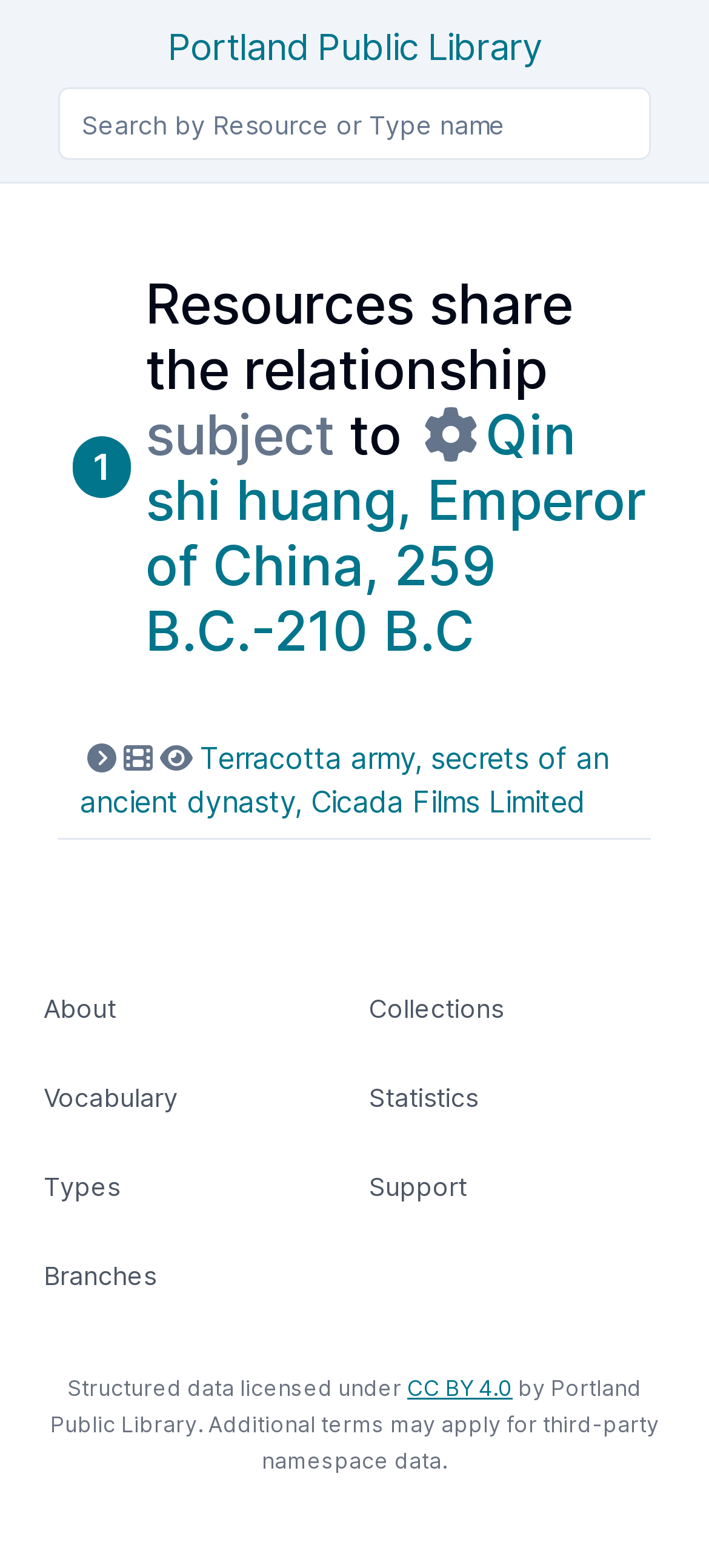Given the description "Portland Public Library", determine the bounding box of the corresponding UI element.

[0.237, 0.016, 0.763, 0.044]